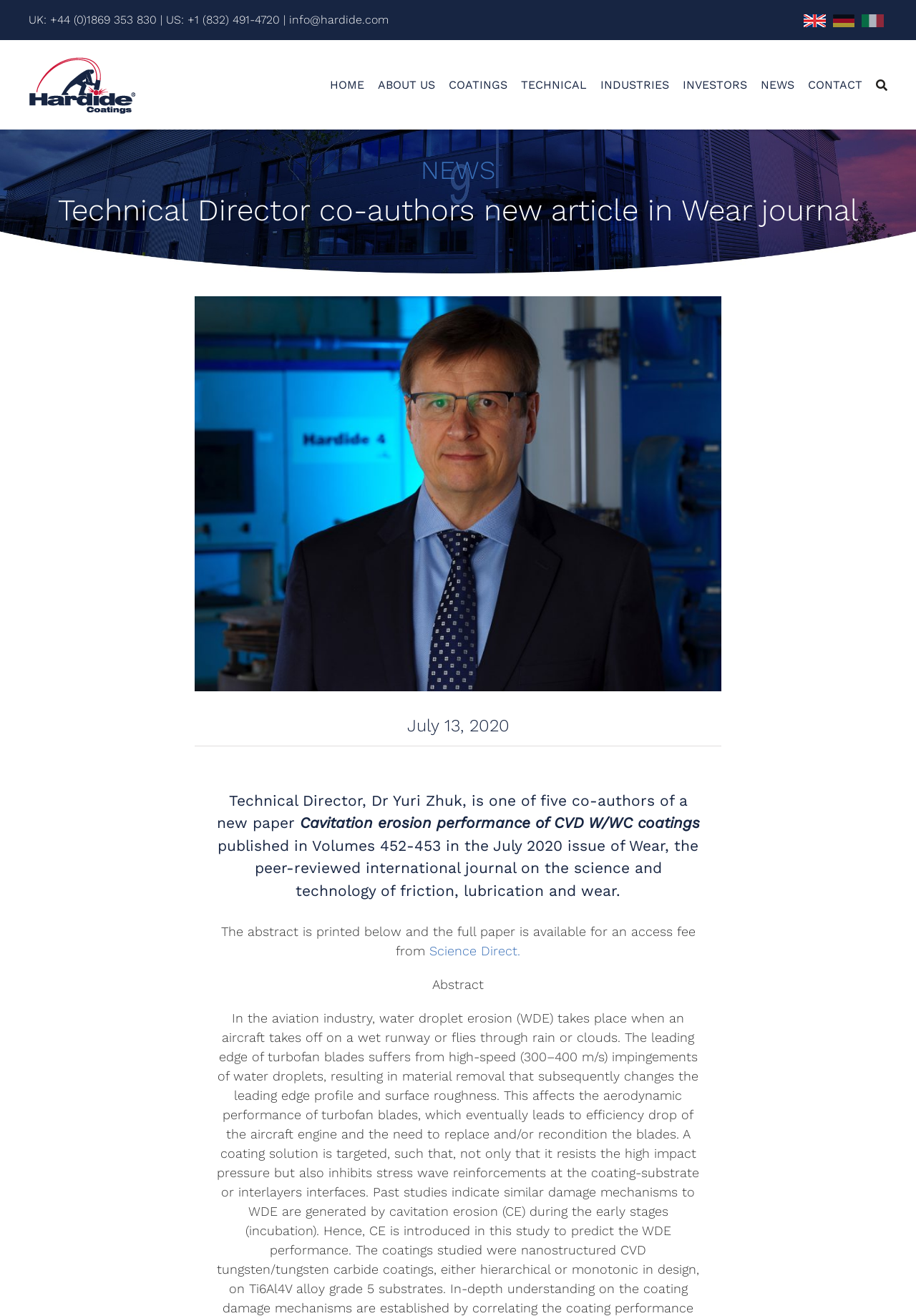Can you find the bounding box coordinates for the element to click on to achieve the instruction: "Access the full paper on Science Direct"?

[0.469, 0.717, 0.568, 0.728]